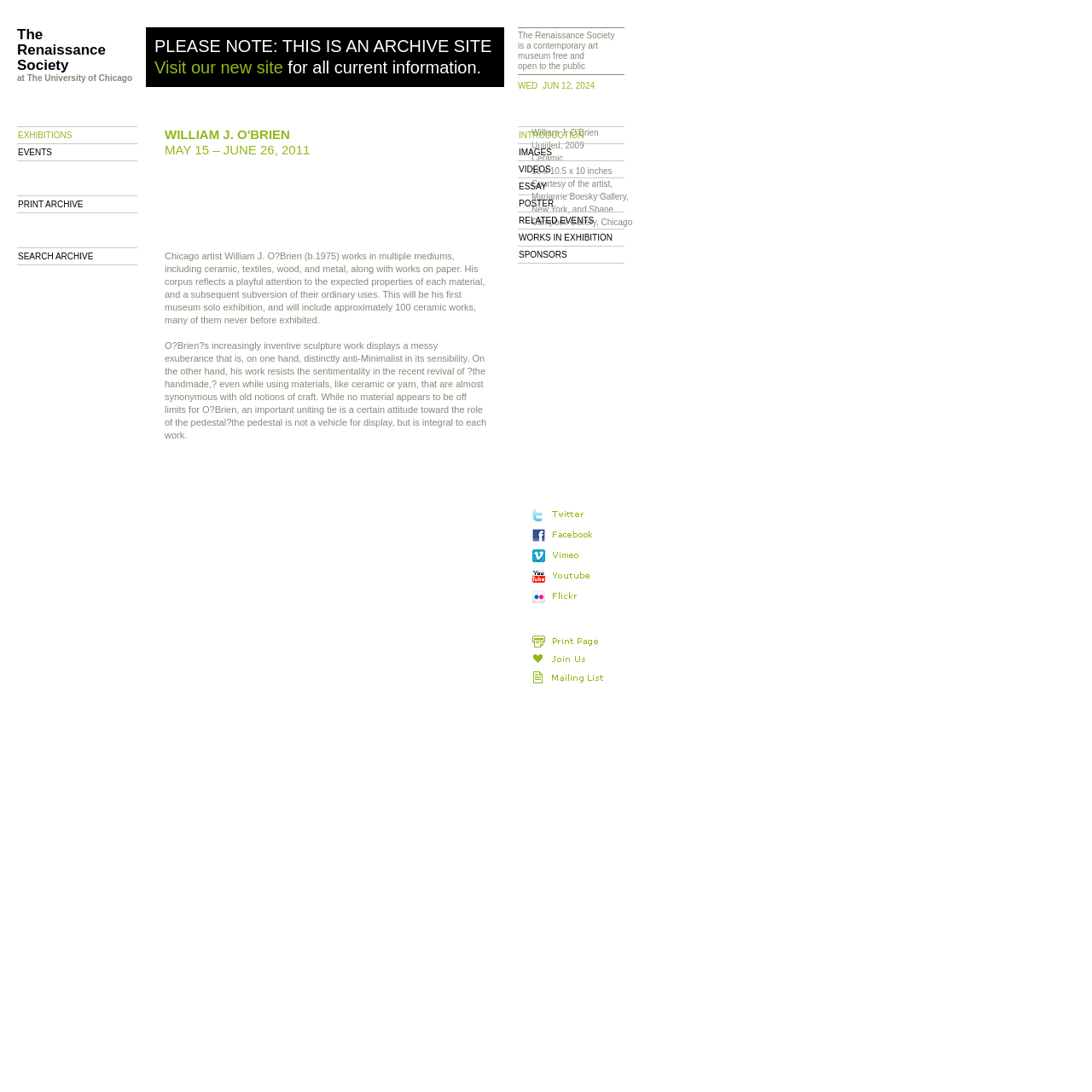Observe the image and answer the following question in detail: What is the date range of the exhibition?

The answer can be found in the text 'WILLIAM J. O'BRIEN MAY 15 – JUNE 26, 2011' which indicates the date range of the exhibition.